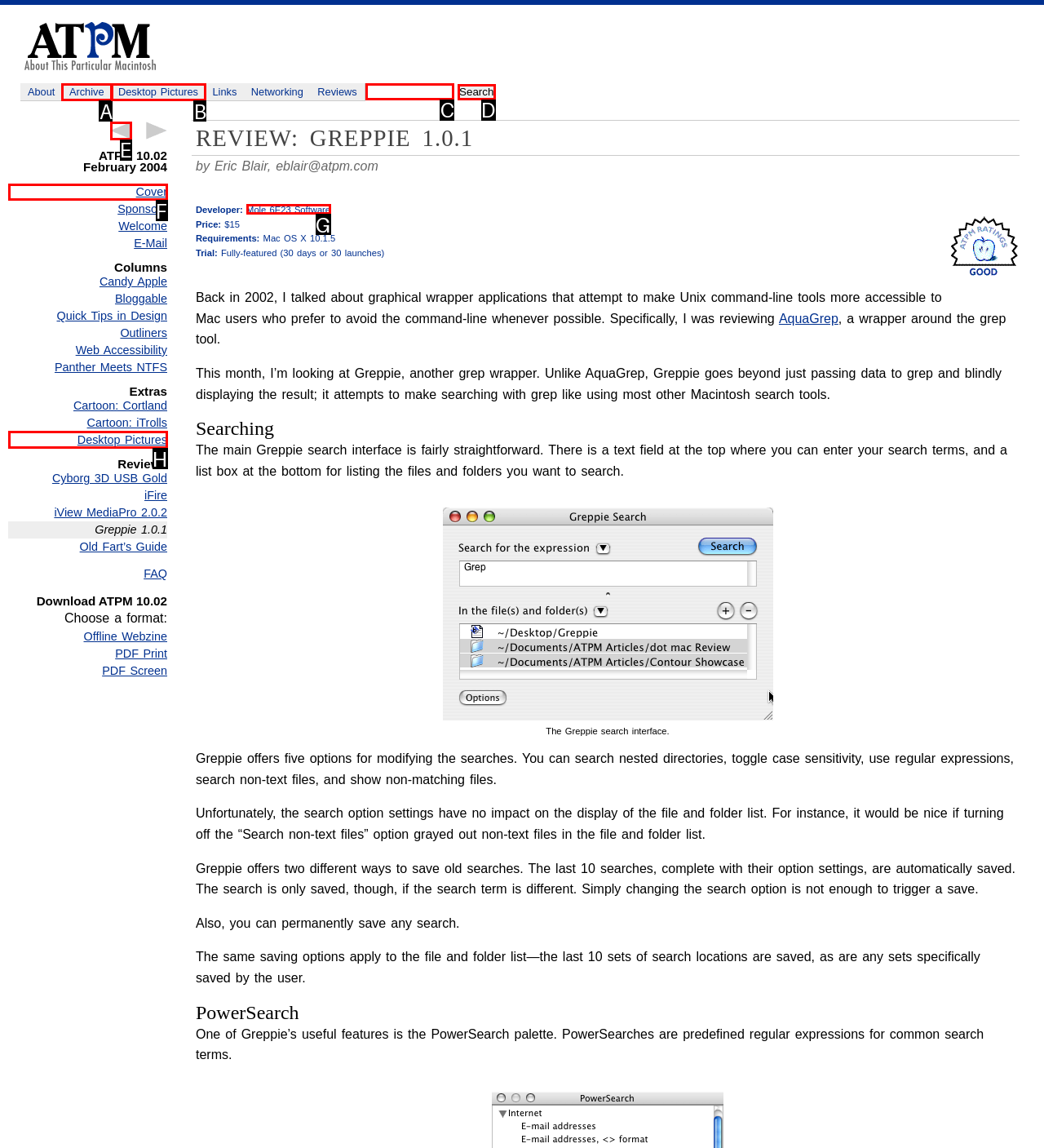Specify the letter of the UI element that should be clicked to achieve the following: Search for something
Provide the corresponding letter from the choices given.

C